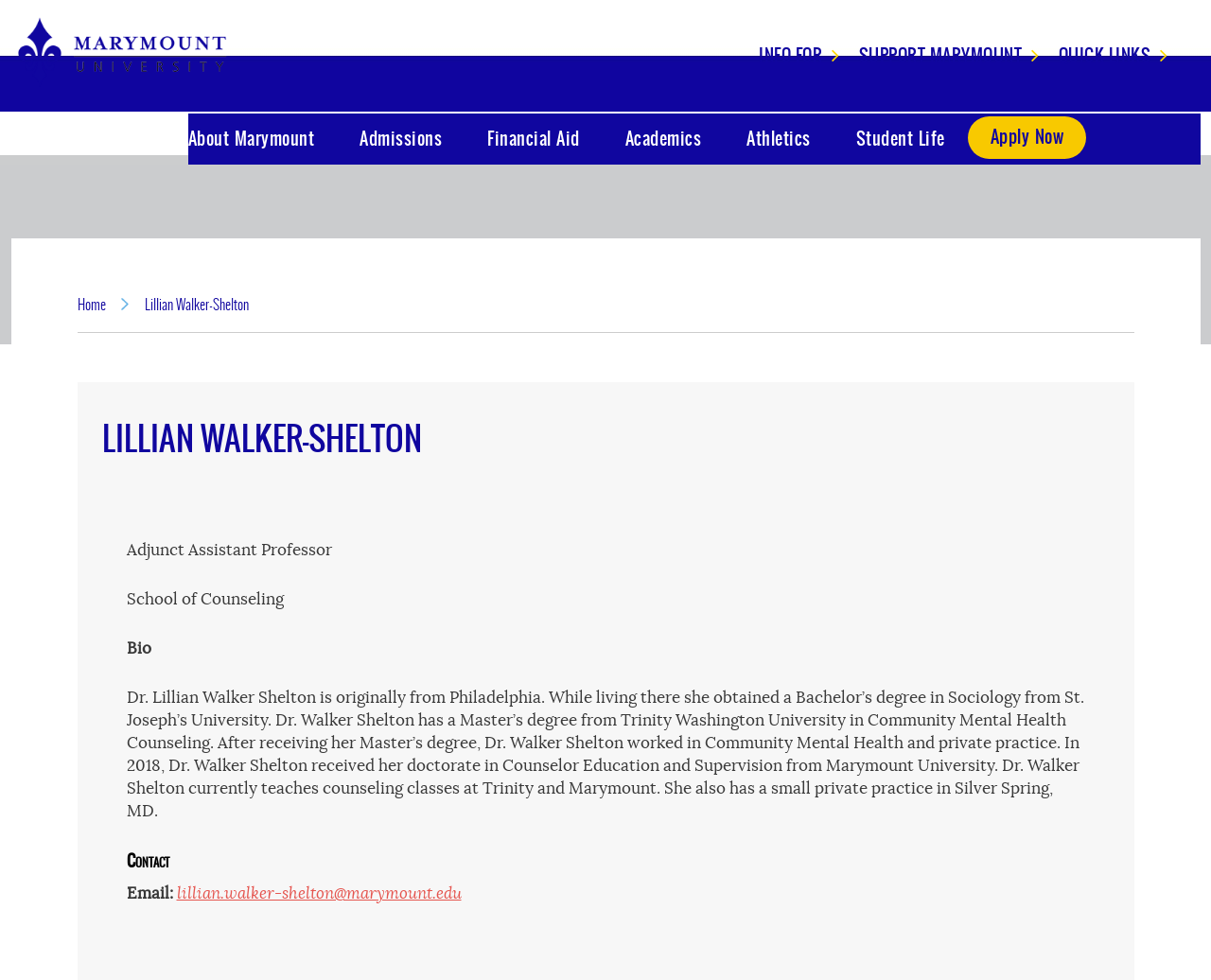What is Dr. Walker Shelton's email address?
Examine the screenshot and reply with a single word or phrase.

lillian.walker-shelton@marymount.edu